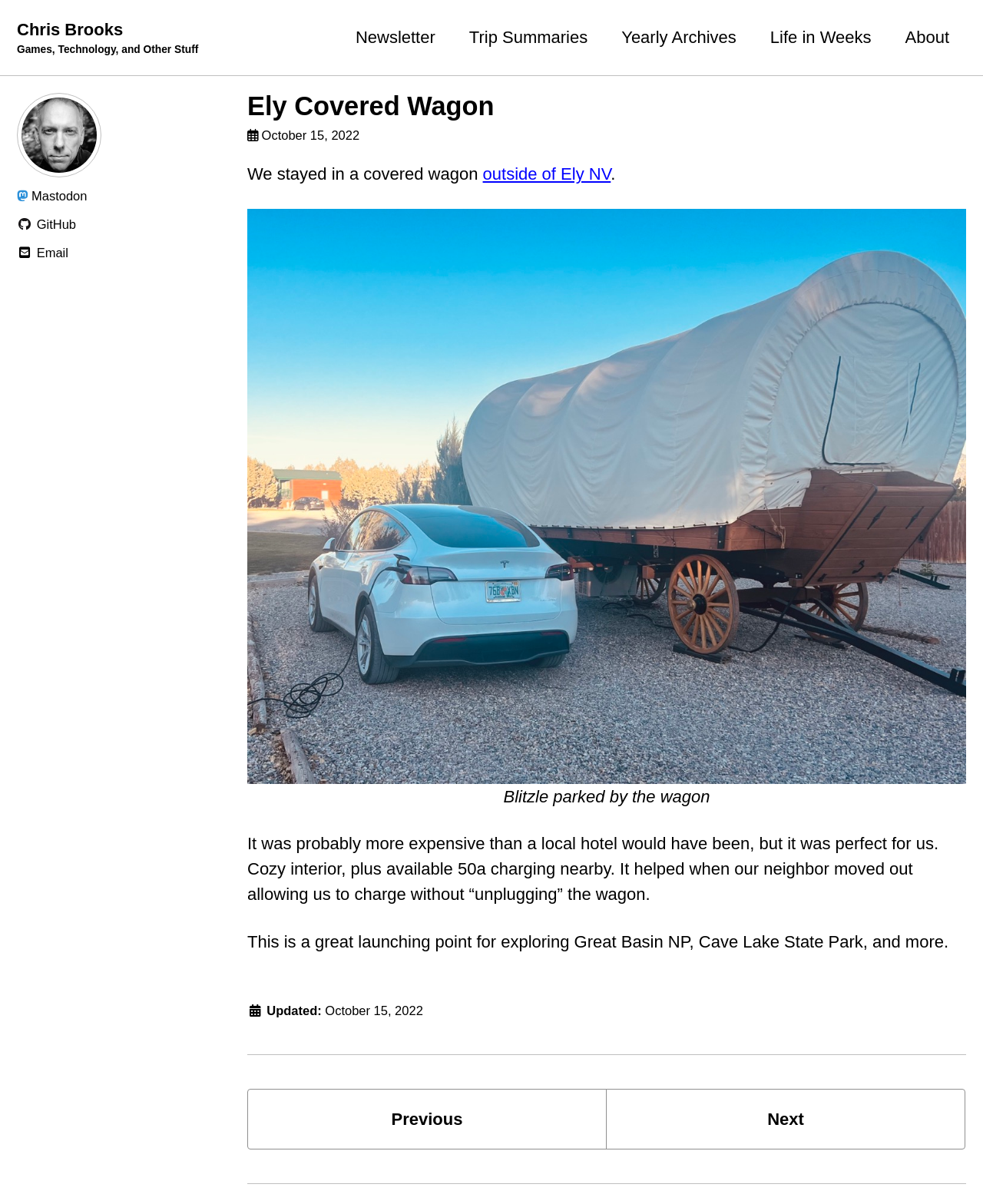Locate the coordinates of the bounding box for the clickable region that fulfills this instruction: "Go to Chris Brooks' homepage".

[0.017, 0.014, 0.202, 0.048]